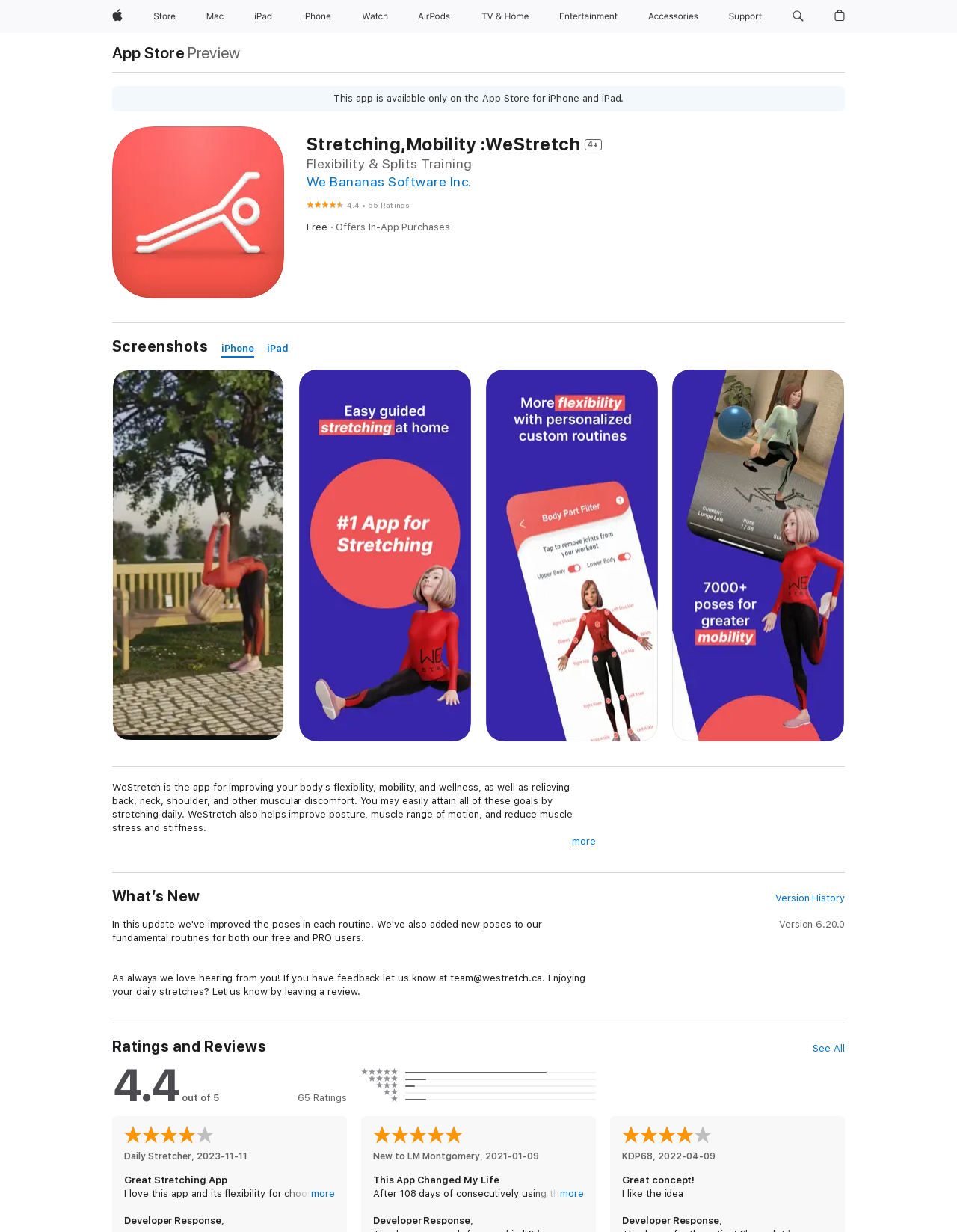Can you look at the image and give a comprehensive answer to the question:
How many stretches are featured in WeStretch?

According to the webpage, WeStretch features over 5500 stretches, which is mentioned in the description section of the webpage.